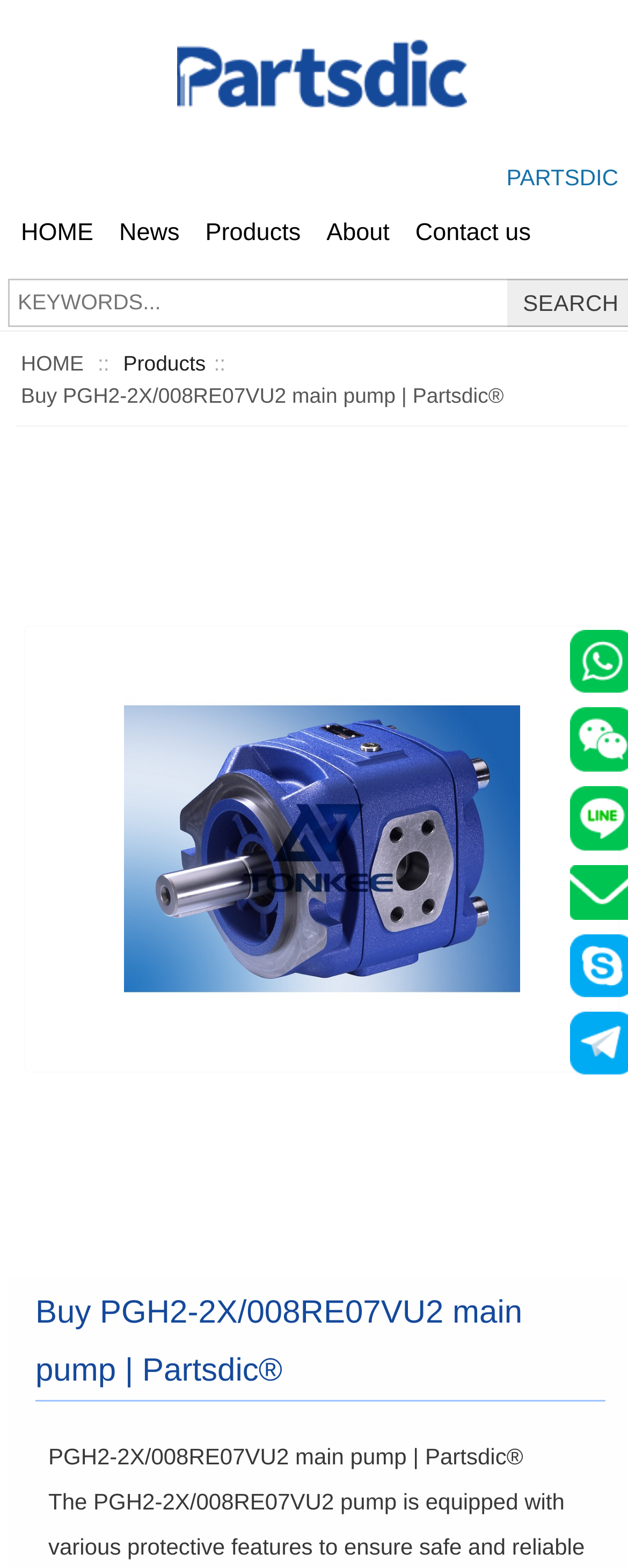Specify the bounding box coordinates of the element's area that should be clicked to execute the given instruction: "go to home page". The coordinates should be four float numbers between 0 and 1, i.e., [left, top, right, bottom].

[0.013, 0.129, 0.169, 0.17]